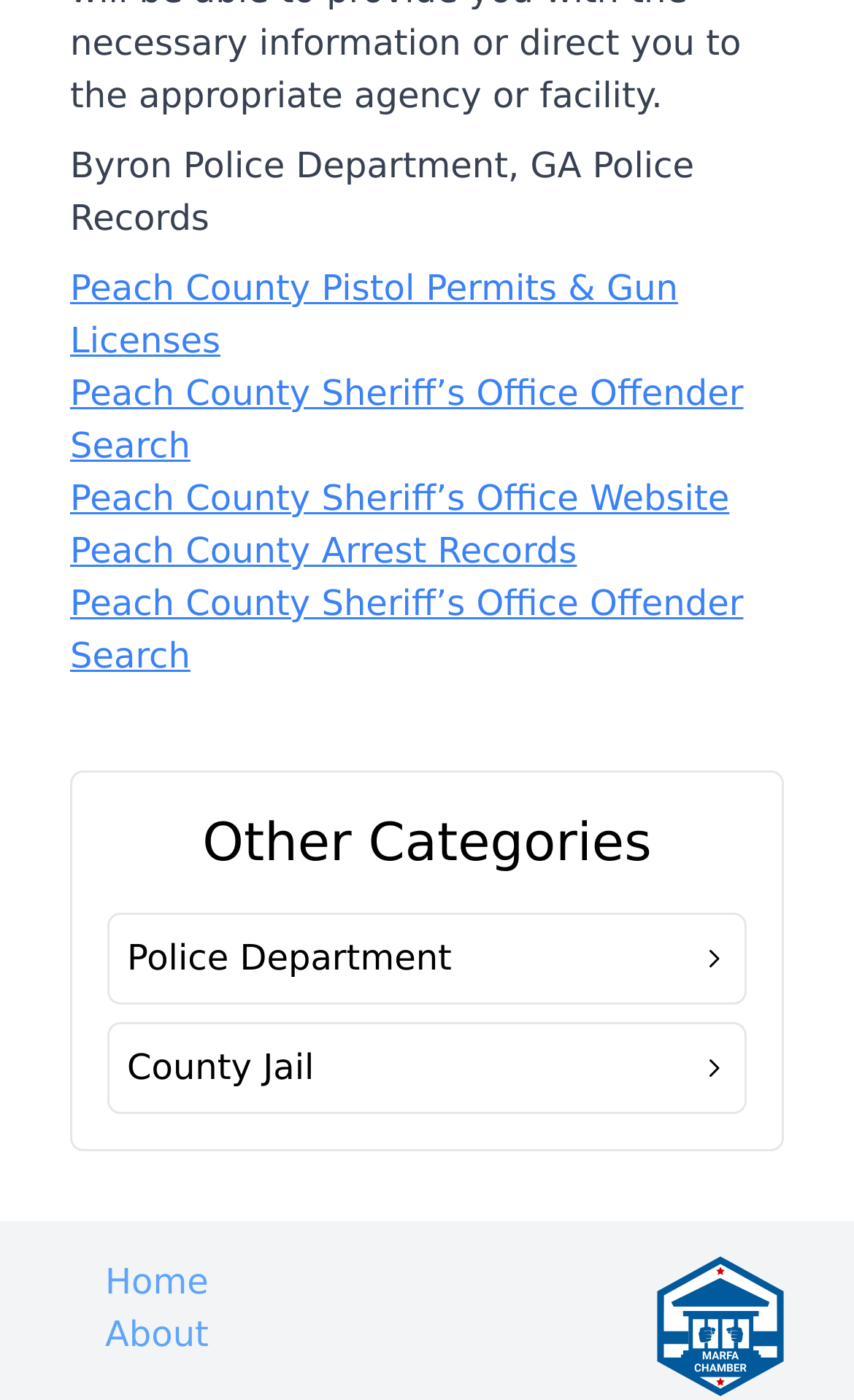Please reply to the following question using a single word or phrase: 
How many links are there under 'Other Categories'?

2